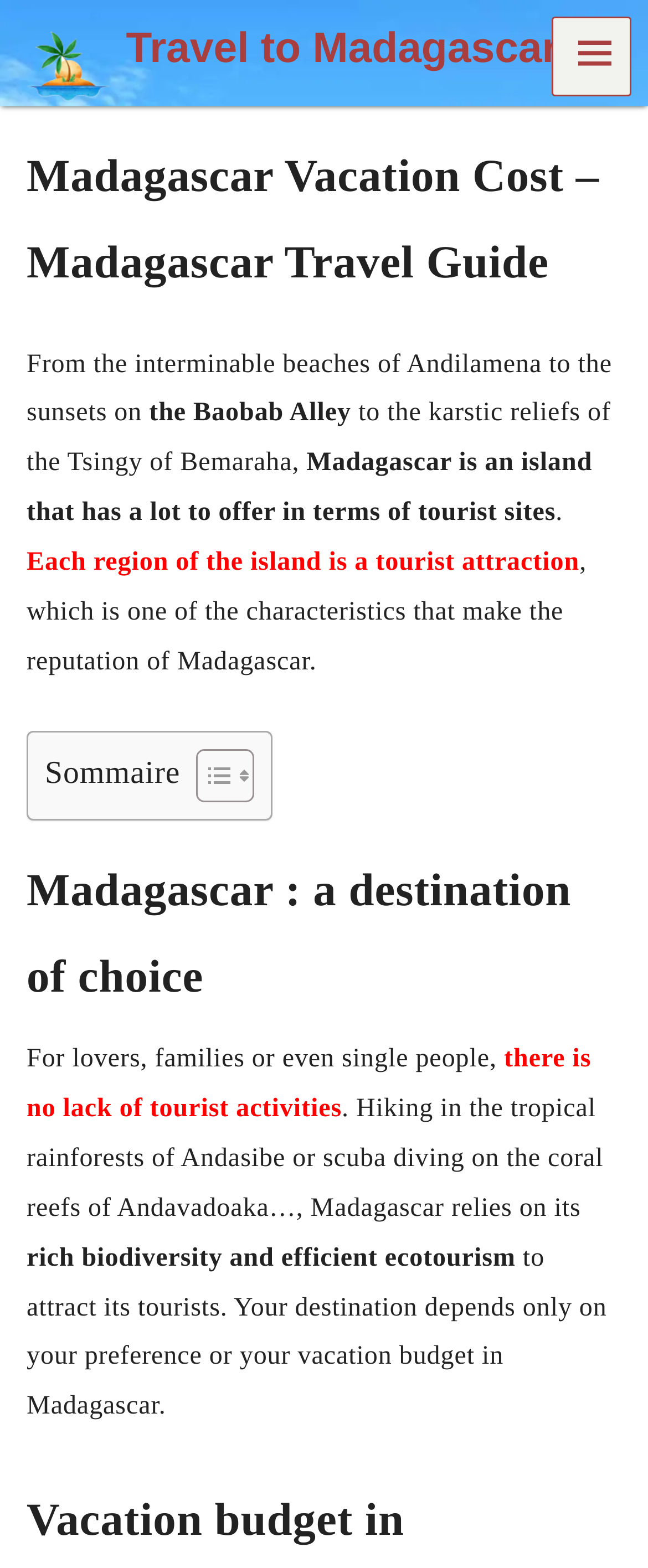Provide a one-word or brief phrase answer to the question:
What determines the destination in Madagascar?

Preference or vacation budget